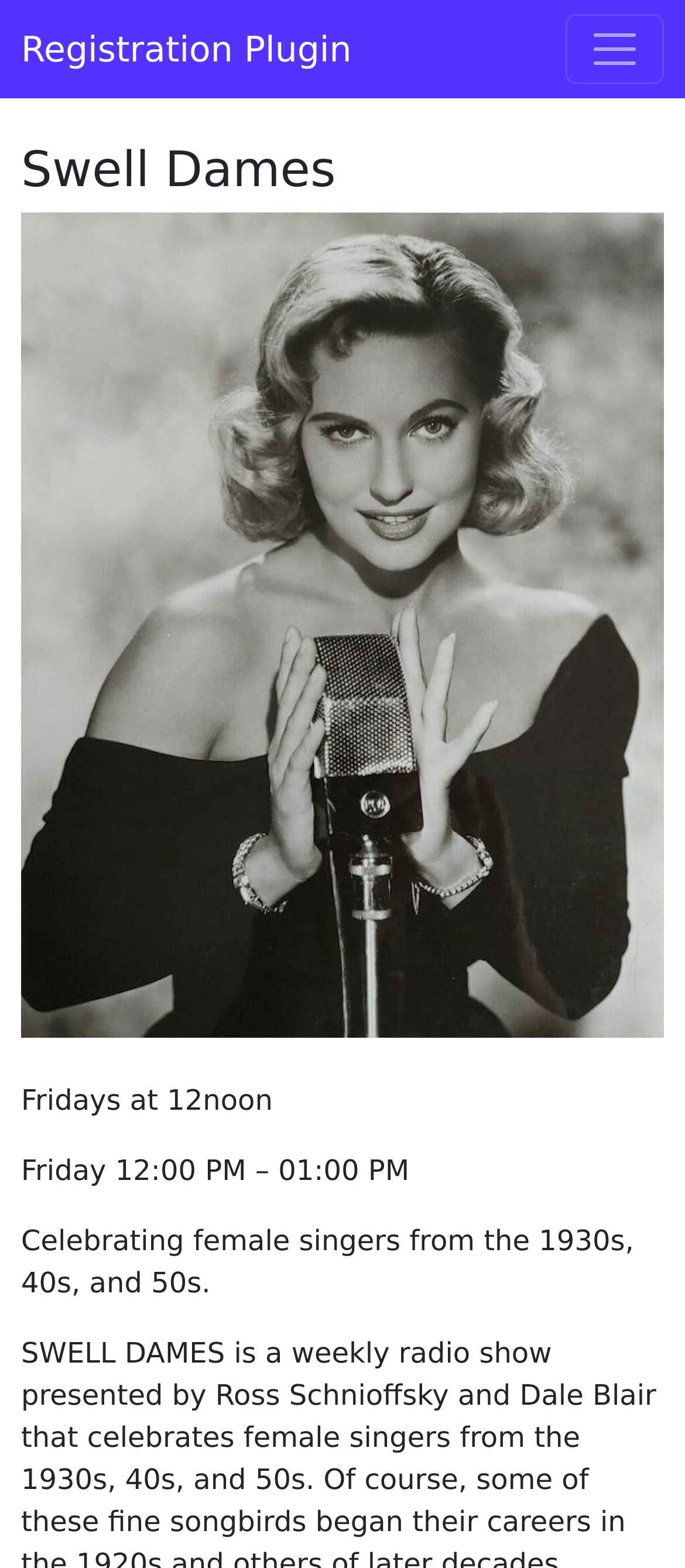What is the theme of the event?
Based on the screenshot, provide your answer in one word or phrase.

Female singers from 1930s, 40s, and 50s